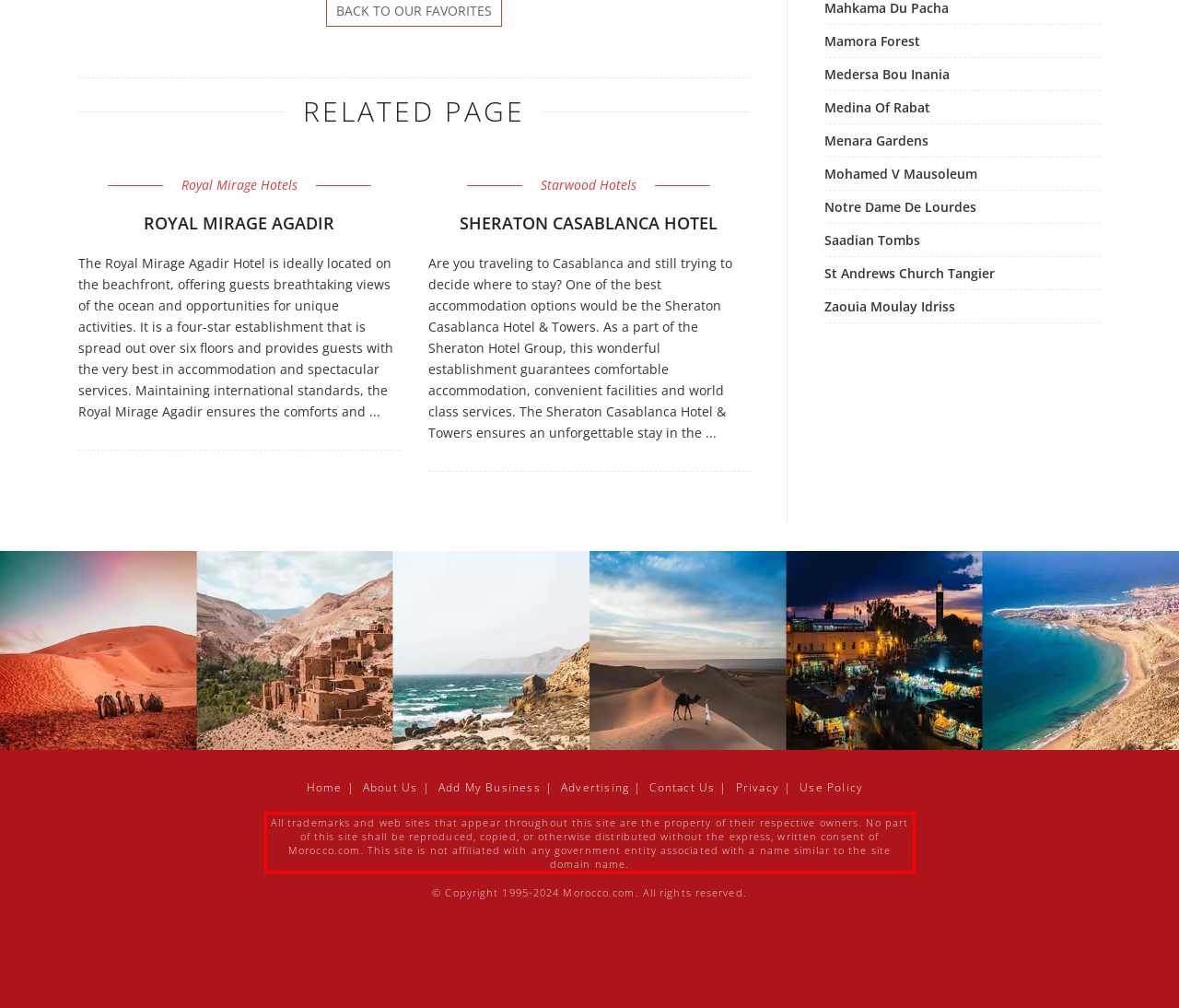There is a UI element on the webpage screenshot marked by a red bounding box. Extract and generate the text content from within this red box.

All trademarks and web sites that appear throughout this site are the property of their respective owners. No part of this site shall be reproduced, copied, or otherwise distributed without the express, written consent of Morocco.com. This site is not affiliated with any government entity associated with a name similar to the site domain name.